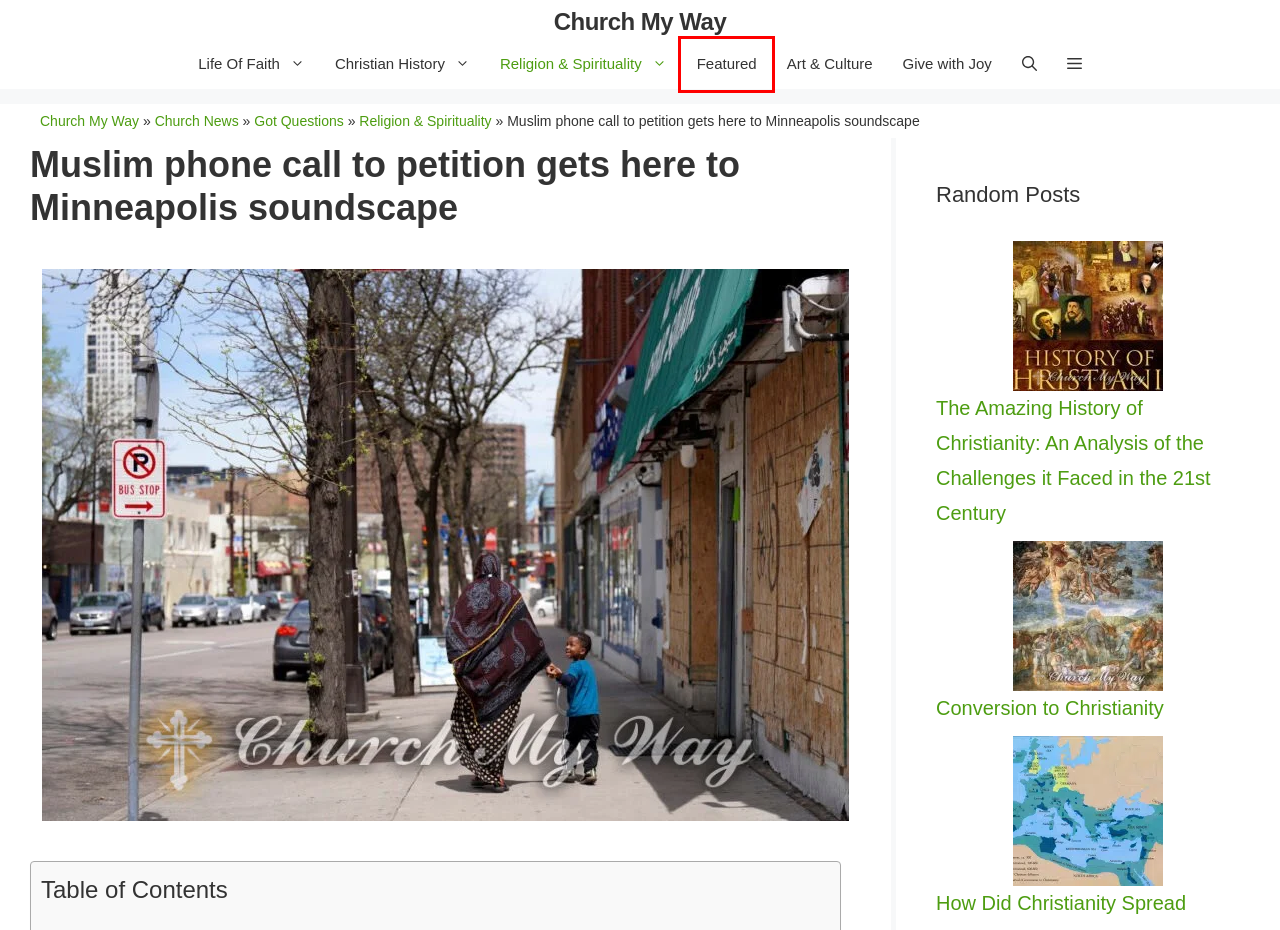You have a screenshot of a webpage with a red bounding box around an element. Choose the best matching webpage description that would appear after clicking the highlighted element. Here are the candidates:
A. Church My Way - Welcome to my world of love and spirituality.
B. Church News - Church My Way
C. Religion & Spirituality - Church My Way
D. Conversion to Christianity - Church My Way
E. Give with Joy - Church My Way
F. Life Of Faith - Church My Way
G. How Did Christianity Spread Globally? Part 2 - Church My Way
H. Featured - Church My Way

H